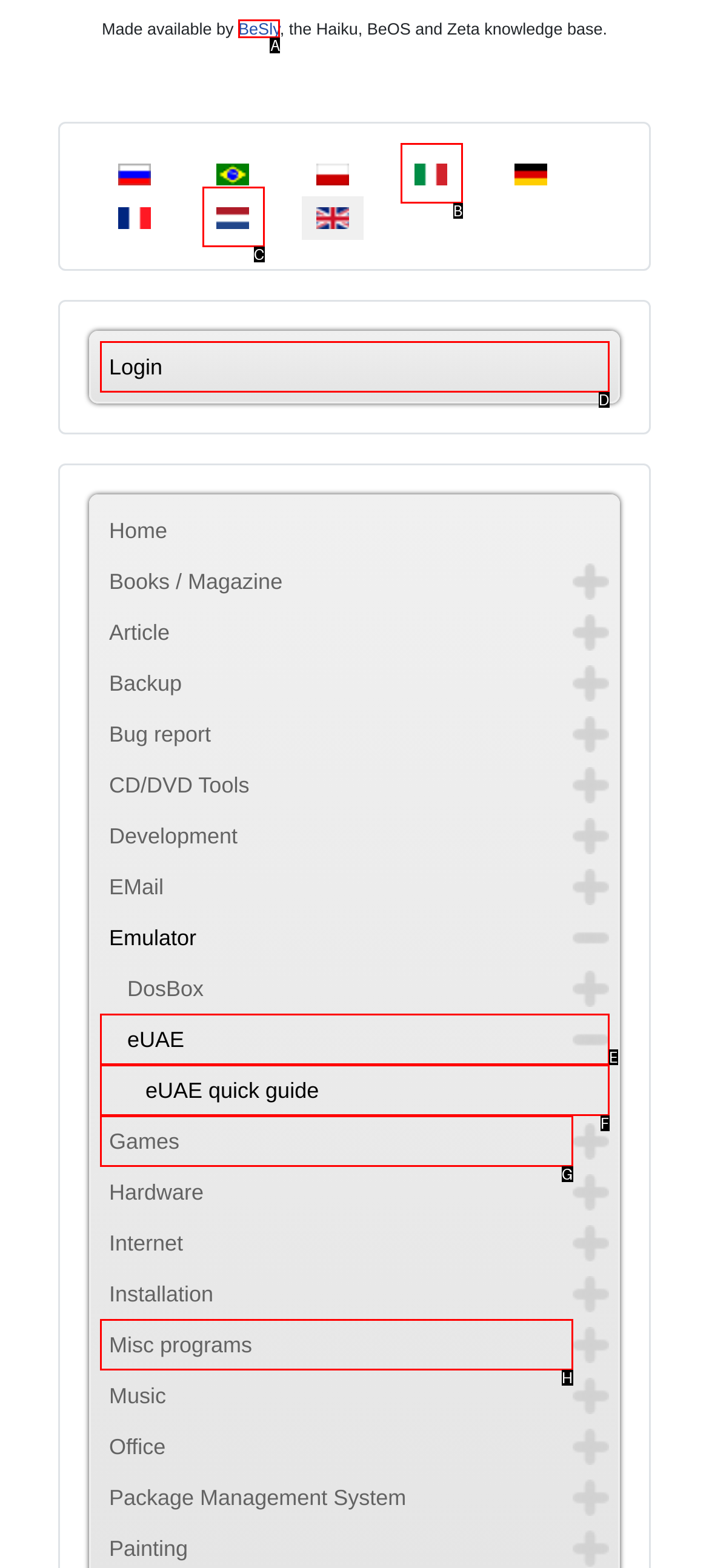Find the HTML element that matches the description: Misc programs
Respond with the corresponding letter from the choices provided.

H